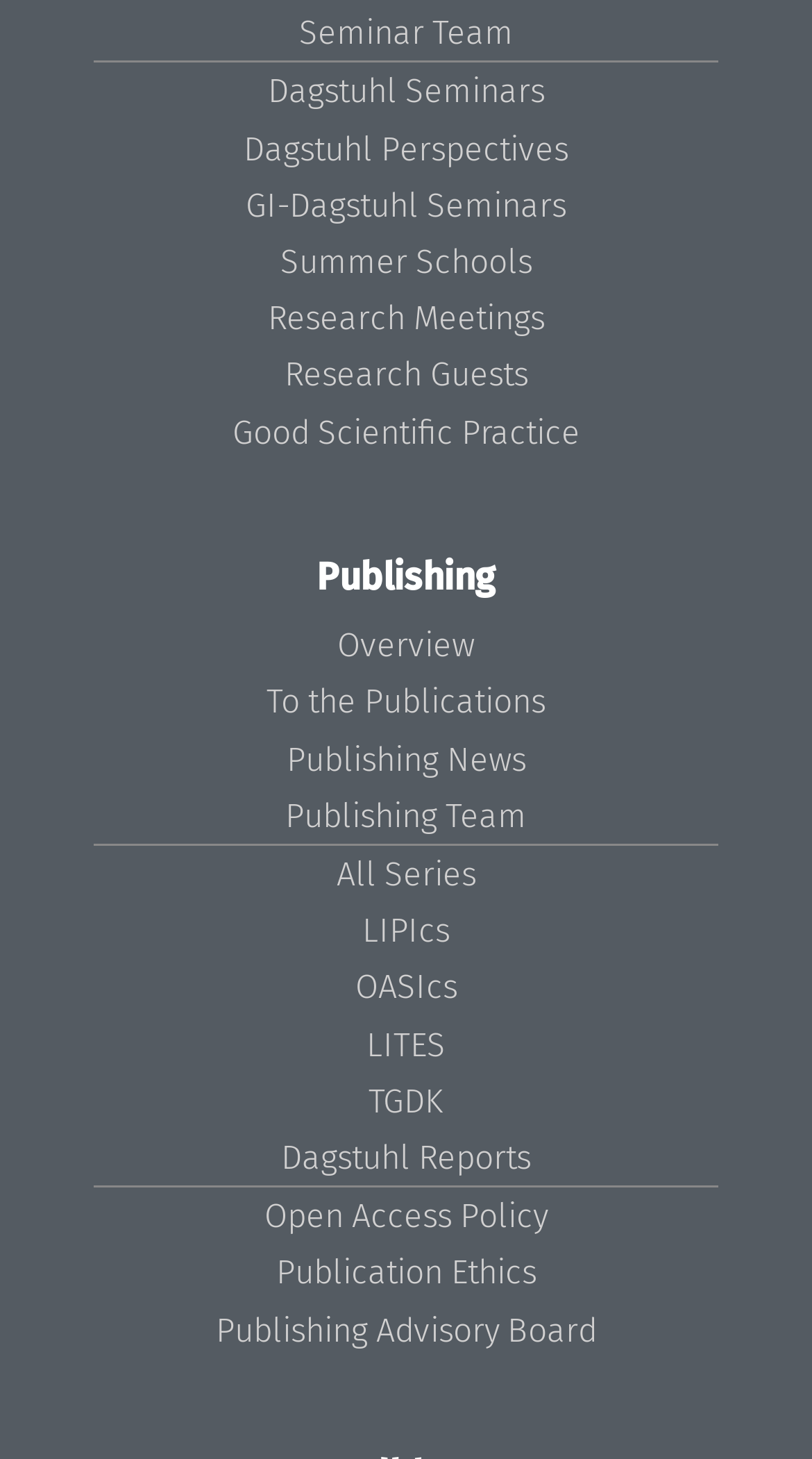How many links are on the webpage?
Based on the visual, give a brief answer using one word or a short phrase.

20